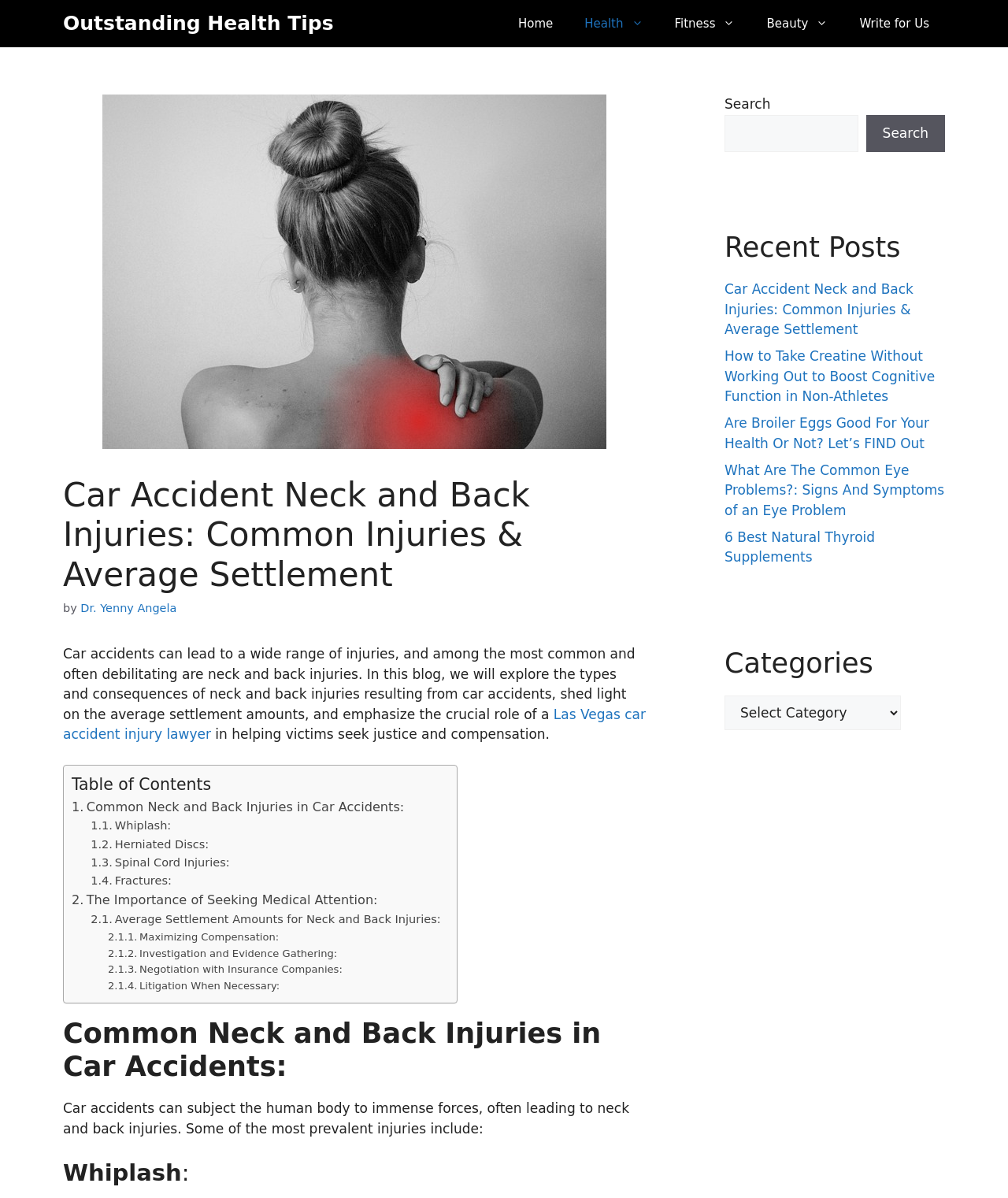Use a single word or phrase to answer this question: 
What is the title of the blog post?

Car Accident Neck and Back Injuries